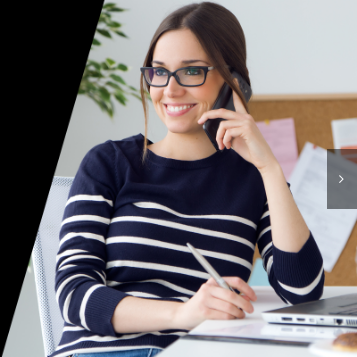Use a single word or phrase to answer the question:
What is the woman holding in her right hand?

A pen